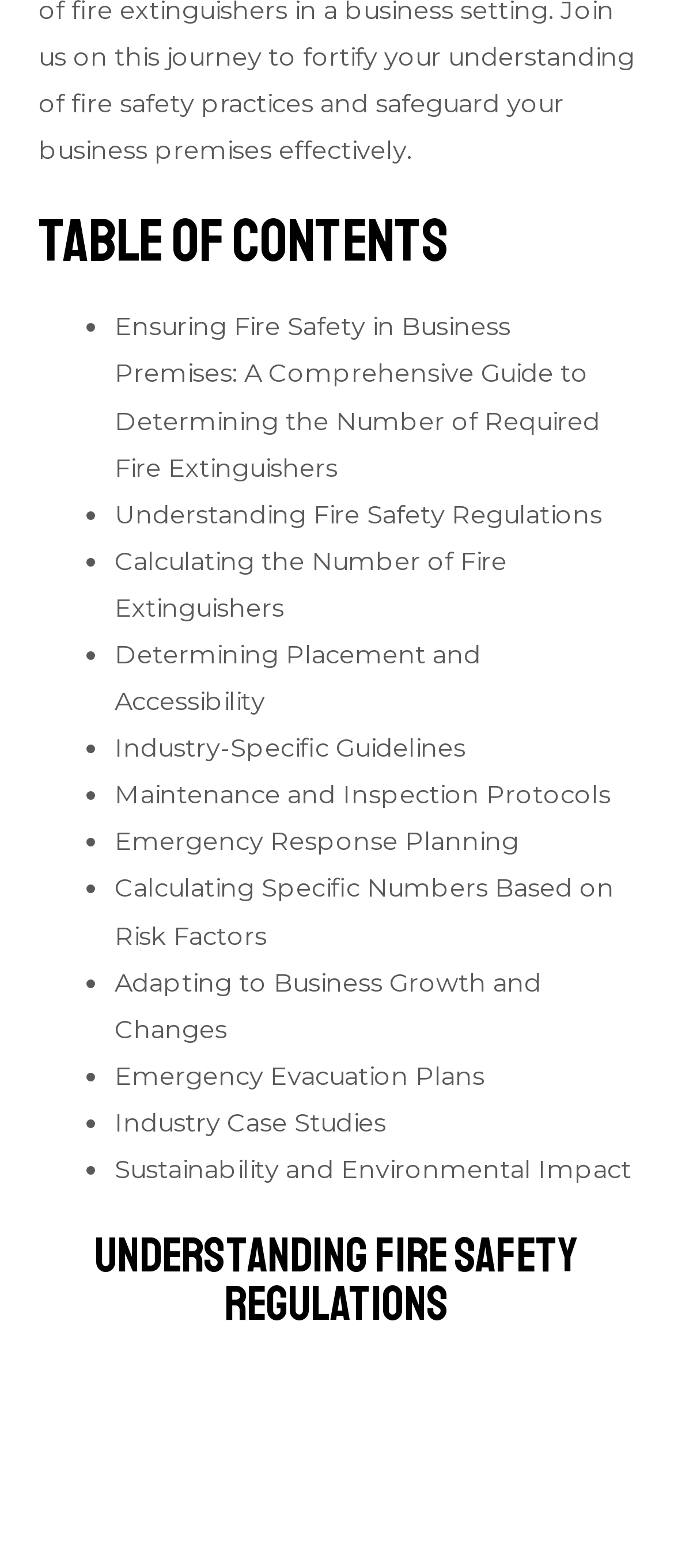Please predict the bounding box coordinates of the element's region where a click is necessary to complete the following instruction: "View 'Understanding Fire Safety Regulations'". The coordinates should be represented by four float numbers between 0 and 1, i.e., [left, top, right, bottom].

[0.17, 0.318, 0.893, 0.338]